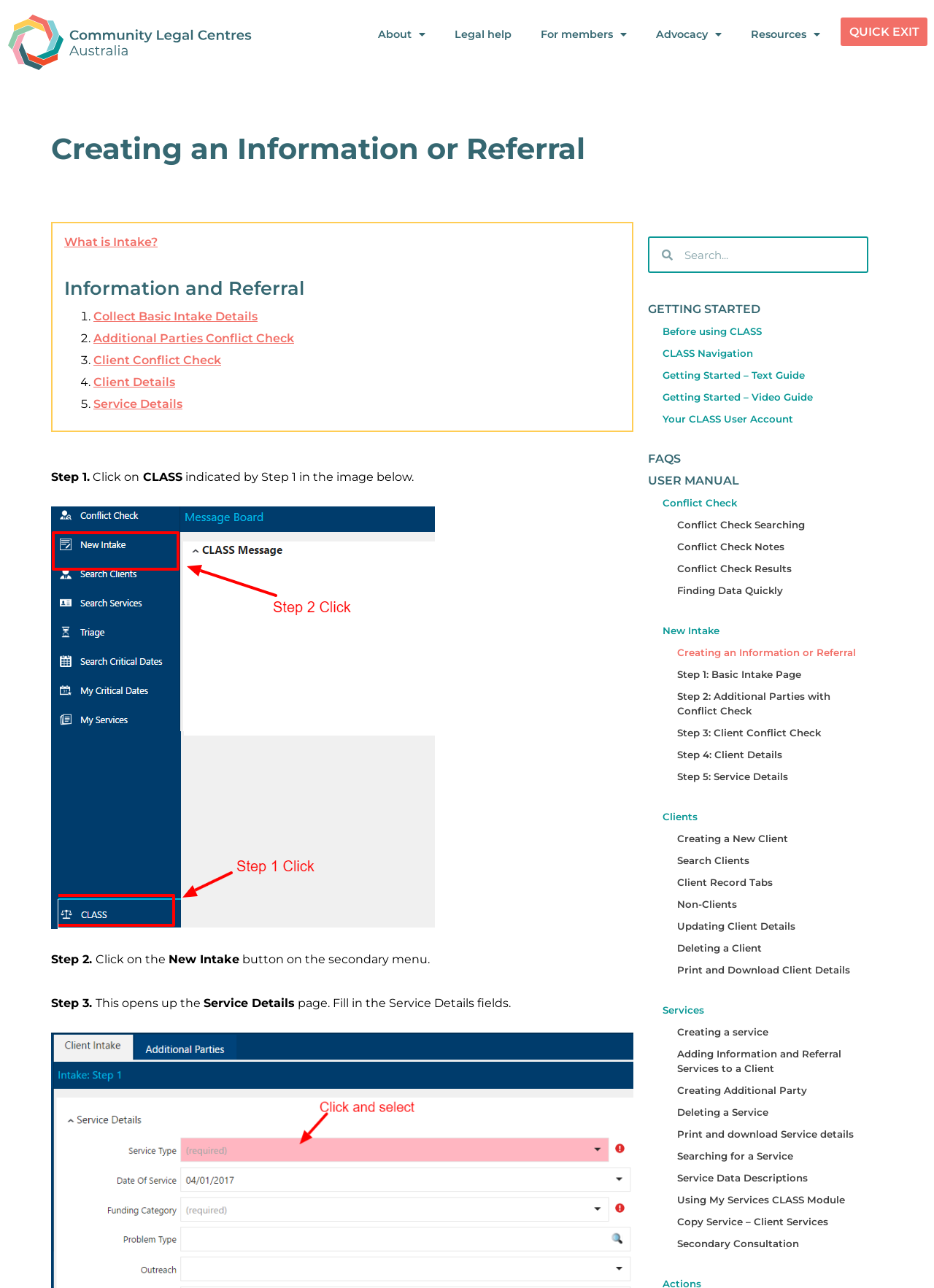Locate the bounding box coordinates of the element that should be clicked to execute the following instruction: "Click on 'Creating an Information or Referral'".

[0.725, 0.502, 0.916, 0.511]